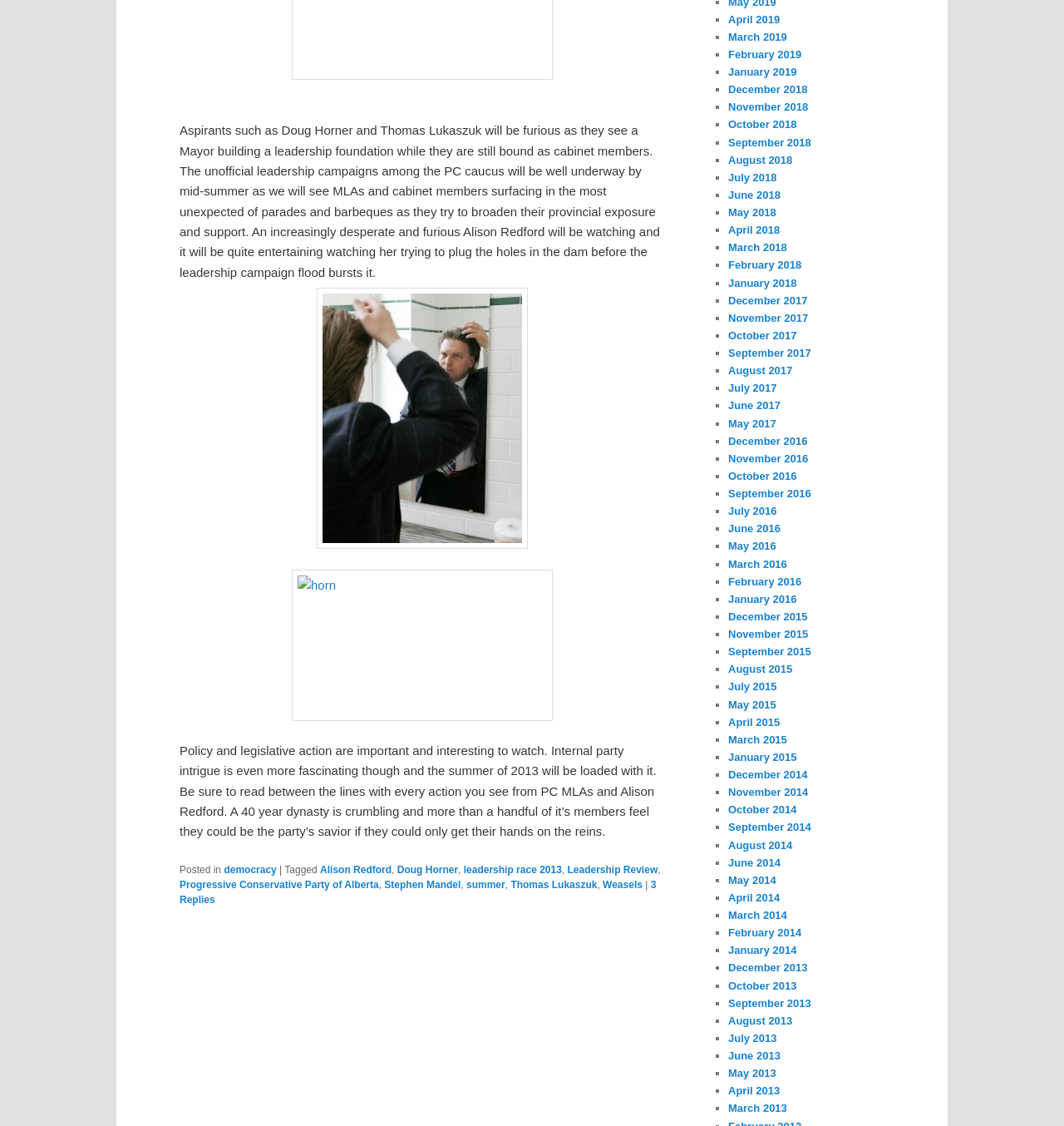Indicate the bounding box coordinates of the element that must be clicked to execute the instruction: "Click the link 'lukas'". The coordinates should be given as four float numbers between 0 and 1, i.e., [left, top, right, bottom].

[0.169, 0.256, 0.625, 0.488]